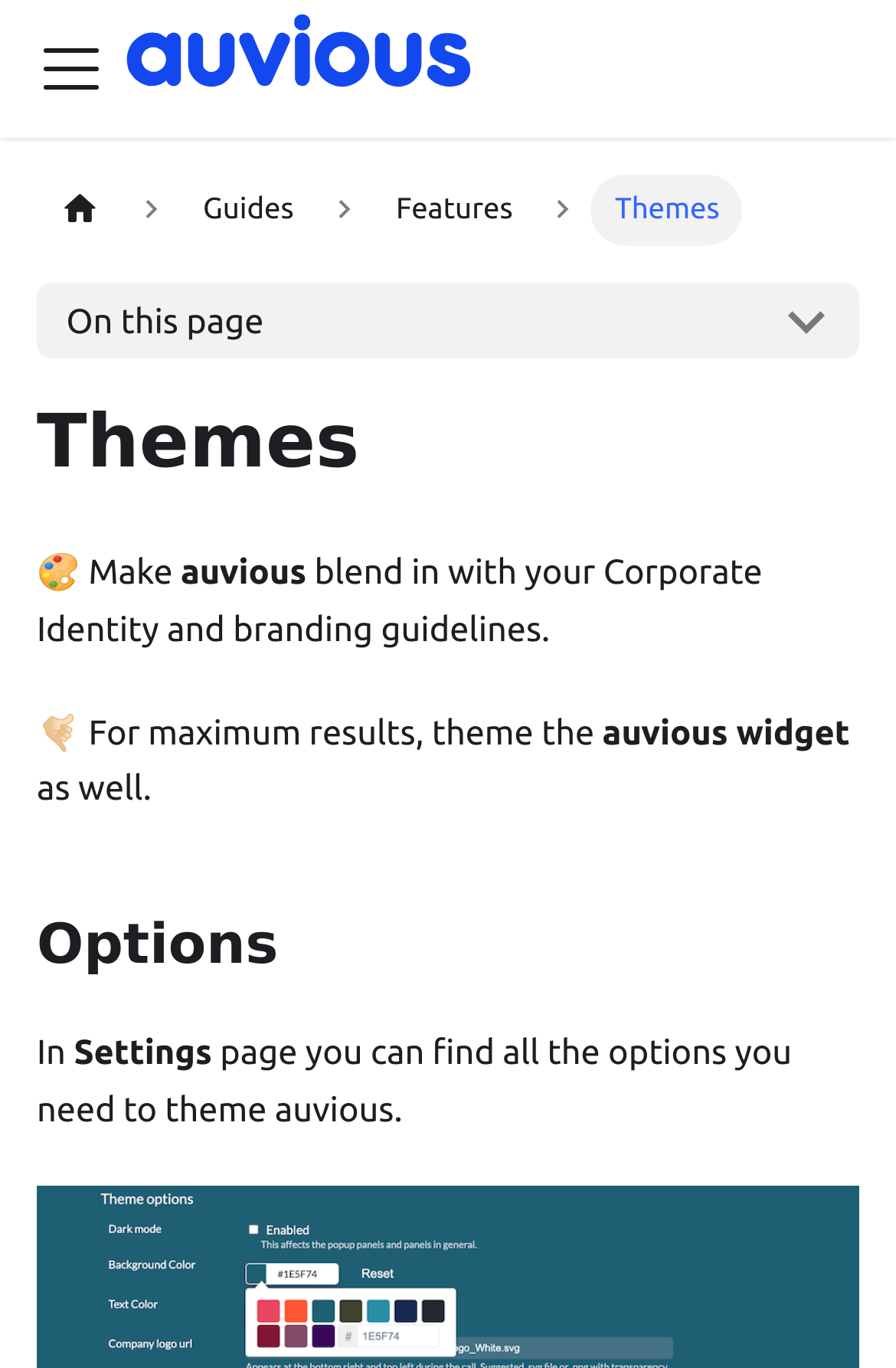Identify the bounding box for the given UI element using the description provided. Coordinates should be in the format (top-left x, top-left y, bottom-right x, bottom-right y) and must be between 0 and 1. Here is the description: On this page

[0.041, 0.207, 0.959, 0.262]